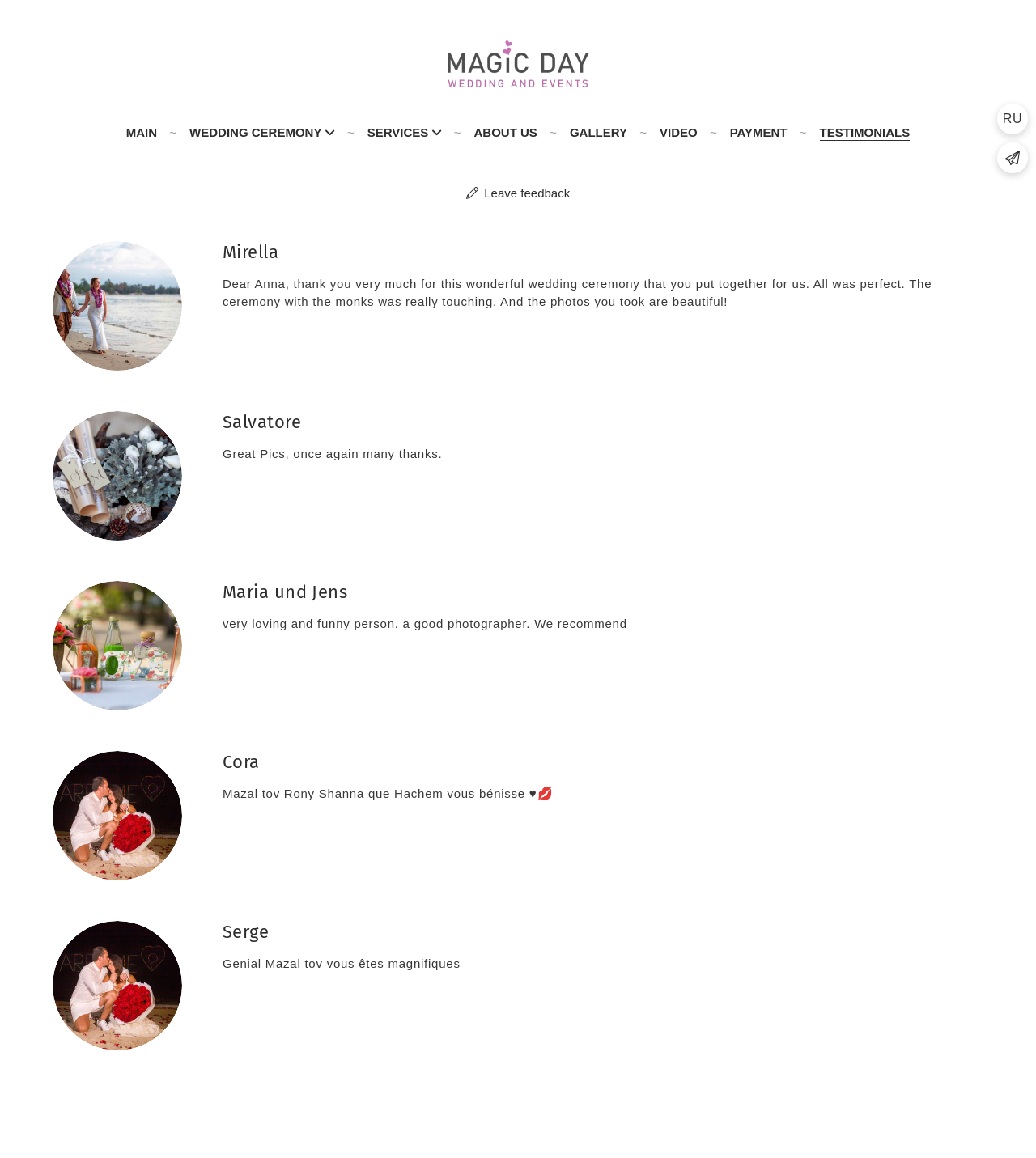Explain in detail what you observe on this webpage.

This webpage is about wedding testimonials on Koh Samui, Thailand. At the top, there is a prominent link "Wedding on Koh Samui, Thailand" accompanied by an image with the same description. Below this, there is a navigation menu with links to "MAIN", "WEDDING CEREMONY", "SERVICES", "ABOUT US", "GALLERY", "VIDEO", "PAYMENT", and "TESTIMONIALS". 

On the left side, there is a button to "Leave feedback". Below the navigation menu, there are five testimonials from different individuals, including Mirella, Salvatore, Maria und Jens, Cora, and Serge, each with a heading bearing their name and a paragraph of text describing their positive experience. Each testimonial is accompanied by an image. 

At the very bottom of the page, there is a link to a Russian version of the webpage, denoted by "RU".